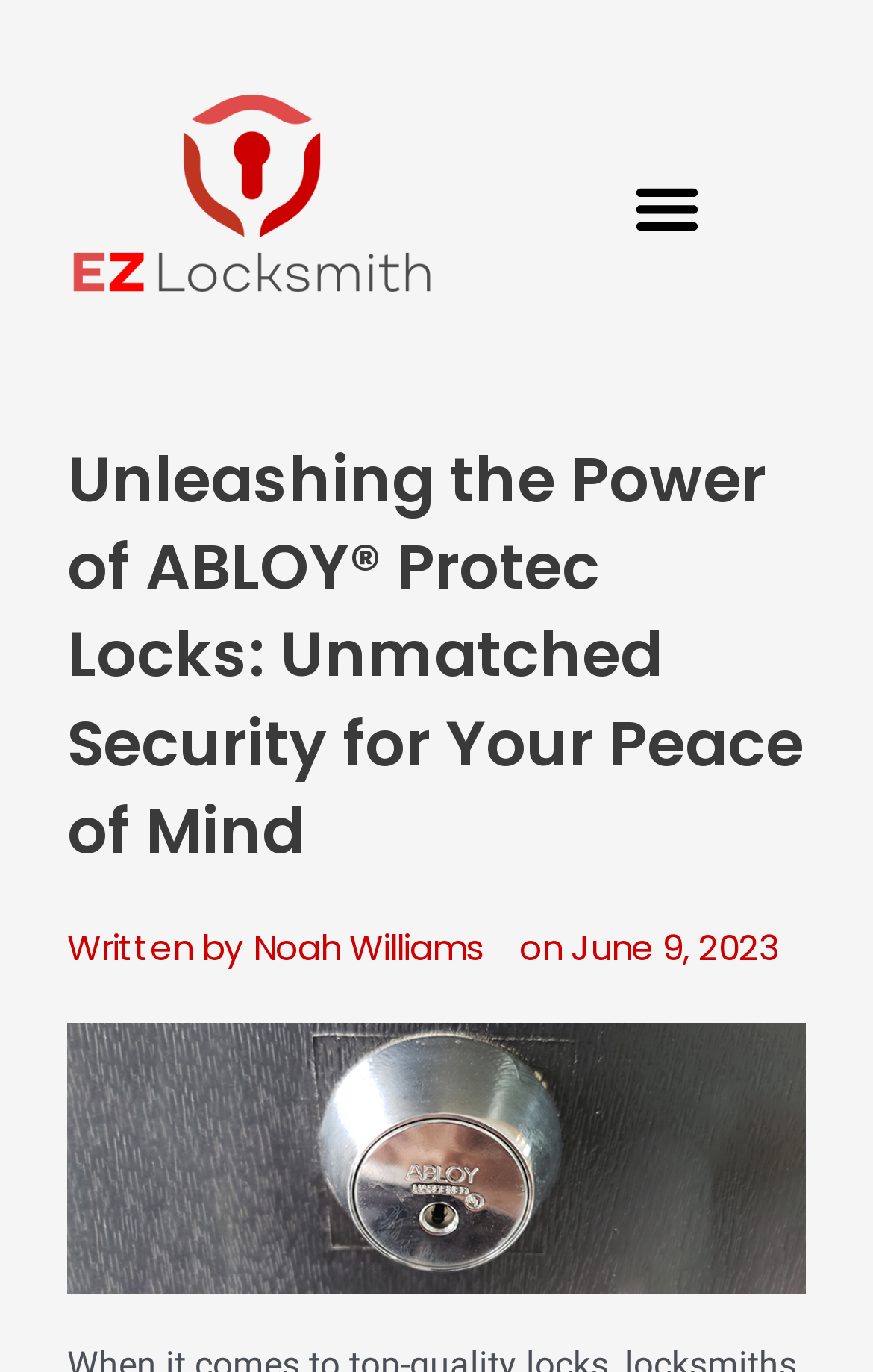Extract the main headline from the webpage and generate its text.

Unleashing the Power of ABLOY® Protec Locks: Unmatched Security for Your Peace of Mind